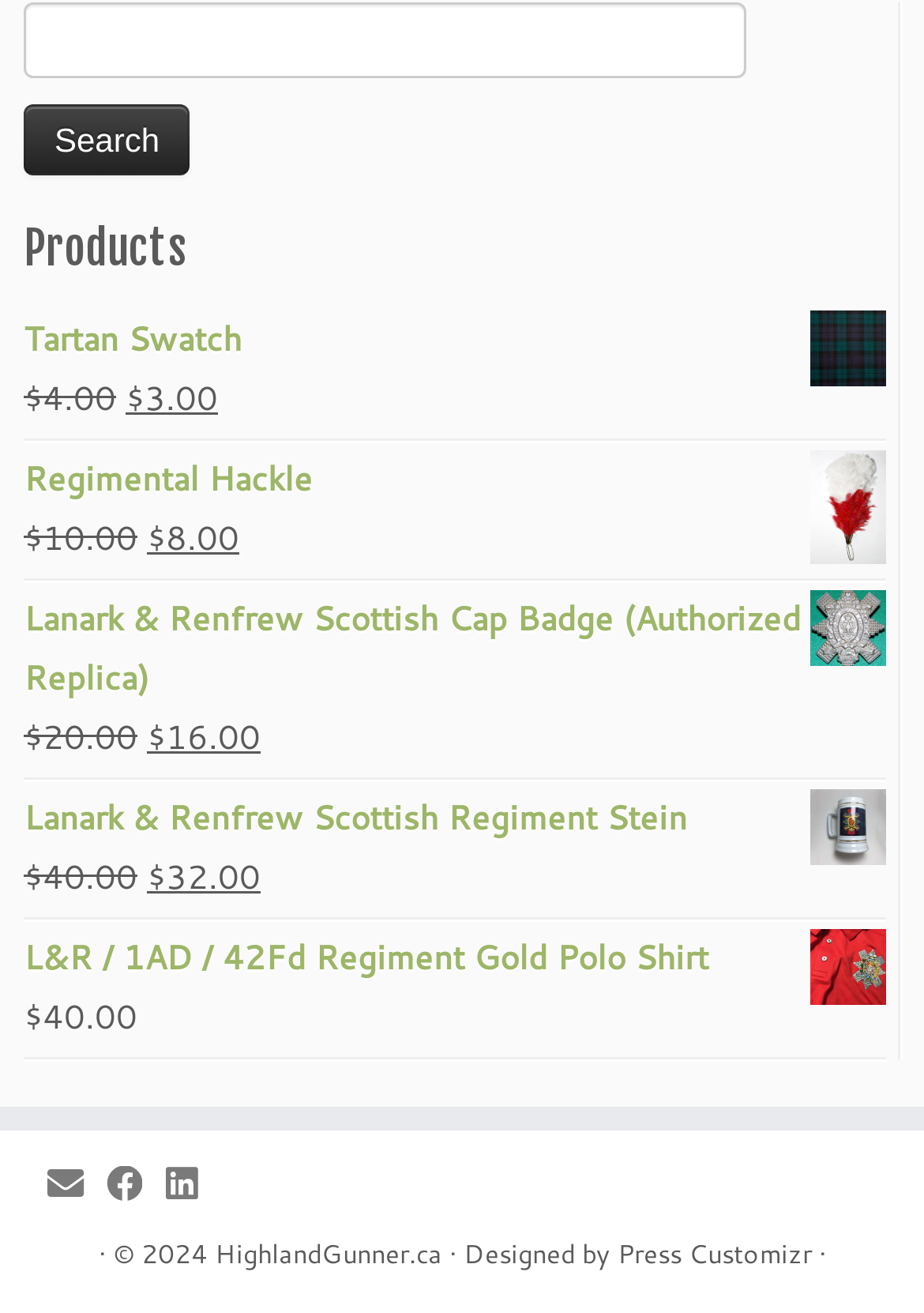Determine the bounding box coordinates of the clickable region to carry out the instruction: "Search for products".

[0.026, 0.003, 0.808, 0.06]